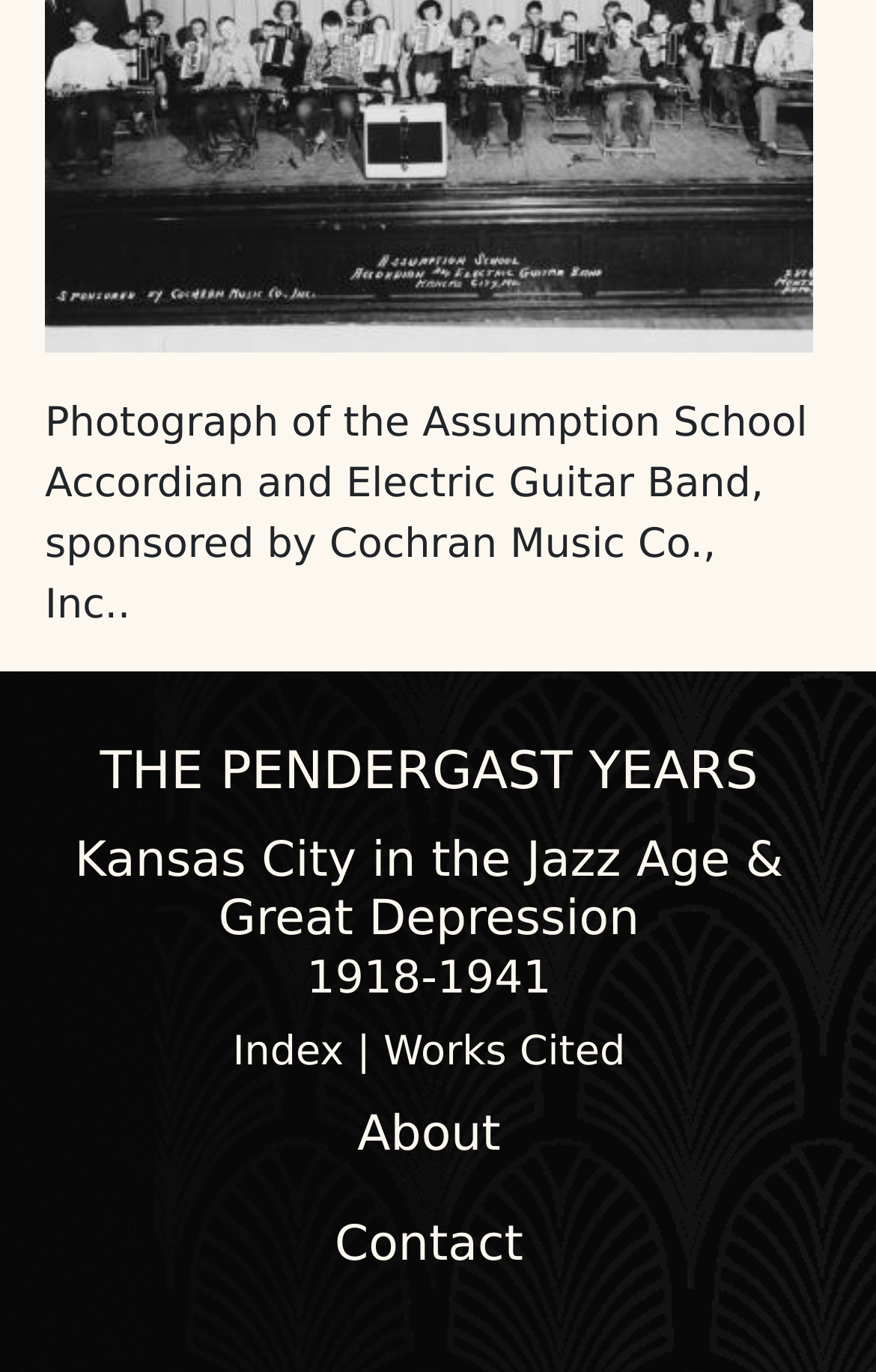Locate the bounding box of the UI element described by: "Index" in the given webpage screenshot.

[0.266, 0.75, 0.393, 0.784]